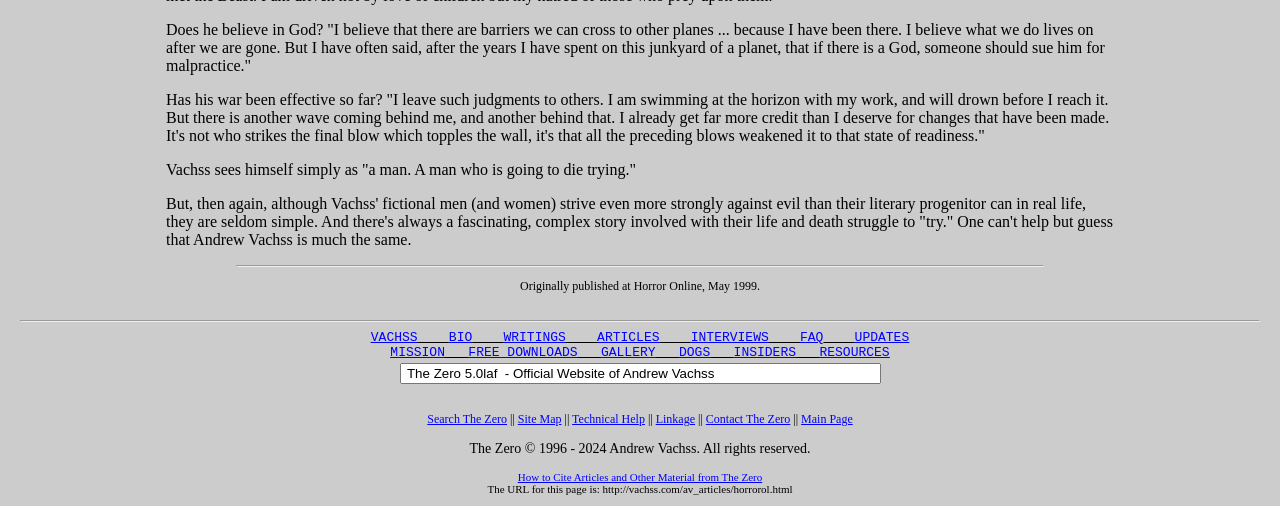Based on the element description ARTICLES, identify the bounding box coordinates for the UI element. The coordinates should be in the format (top-left x, top-left y, bottom-right x, bottom-right y) and within the 0 to 1 range.

[0.466, 0.652, 0.515, 0.682]